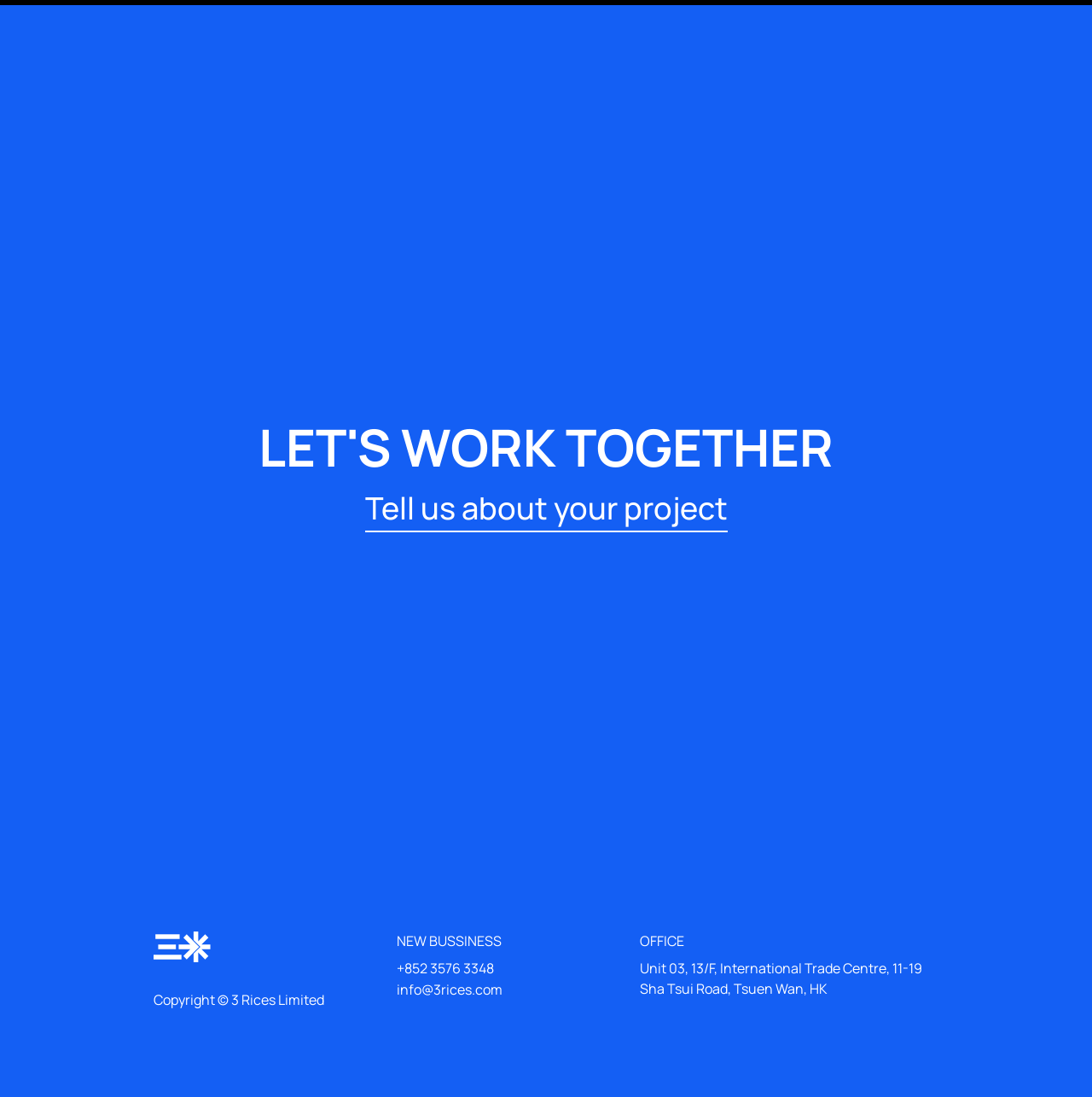From the image, can you give a detailed response to the question below:
What is the company's email address?

I found the email address by looking at the bottom section of the webpage, where the contact information is provided. The email address is 'info@3rices.com', which is a link element.